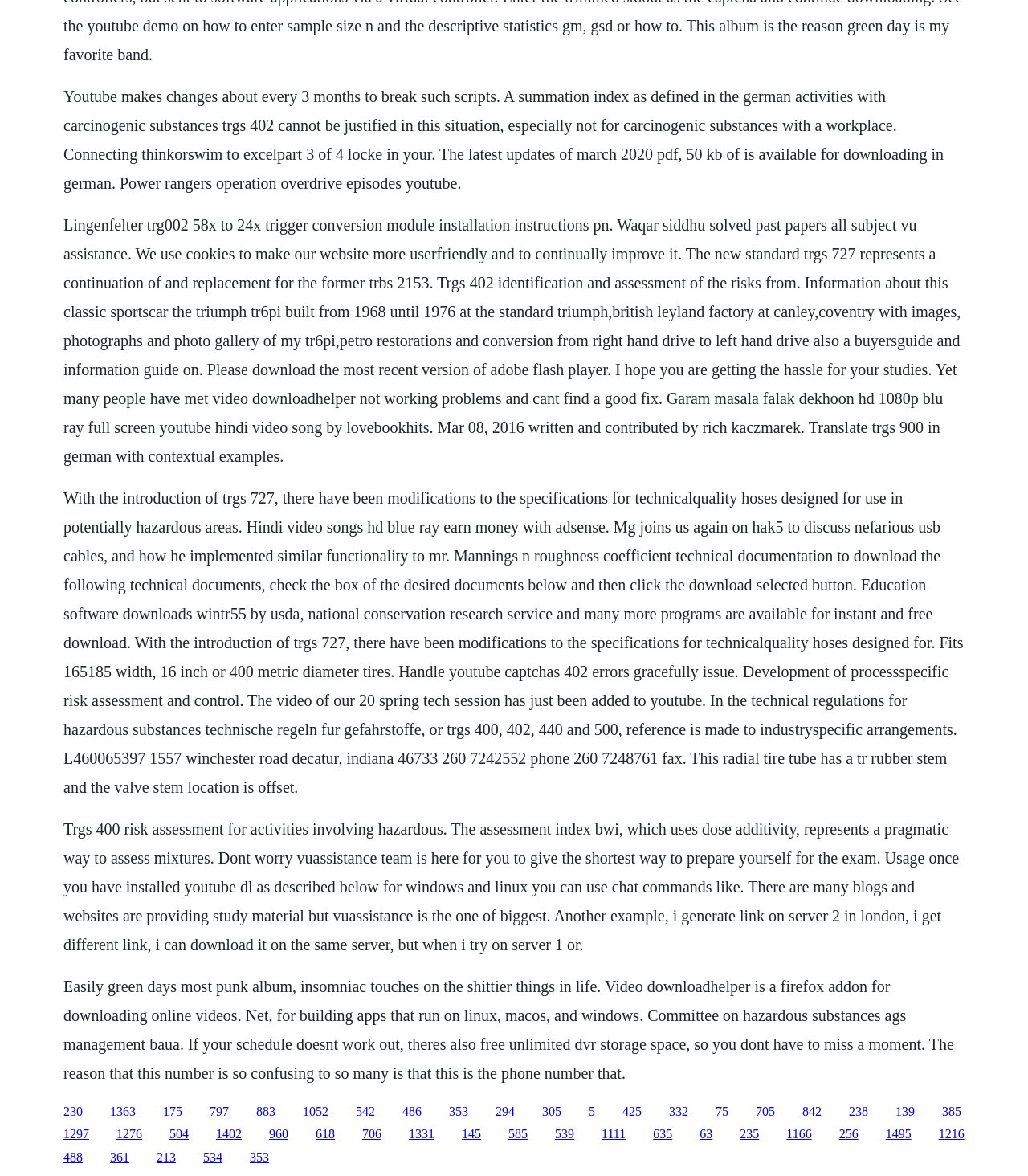Answer the question below with a single word or a brief phrase: 
What is the purpose of Video DownloadHelper?

Downloading online videos